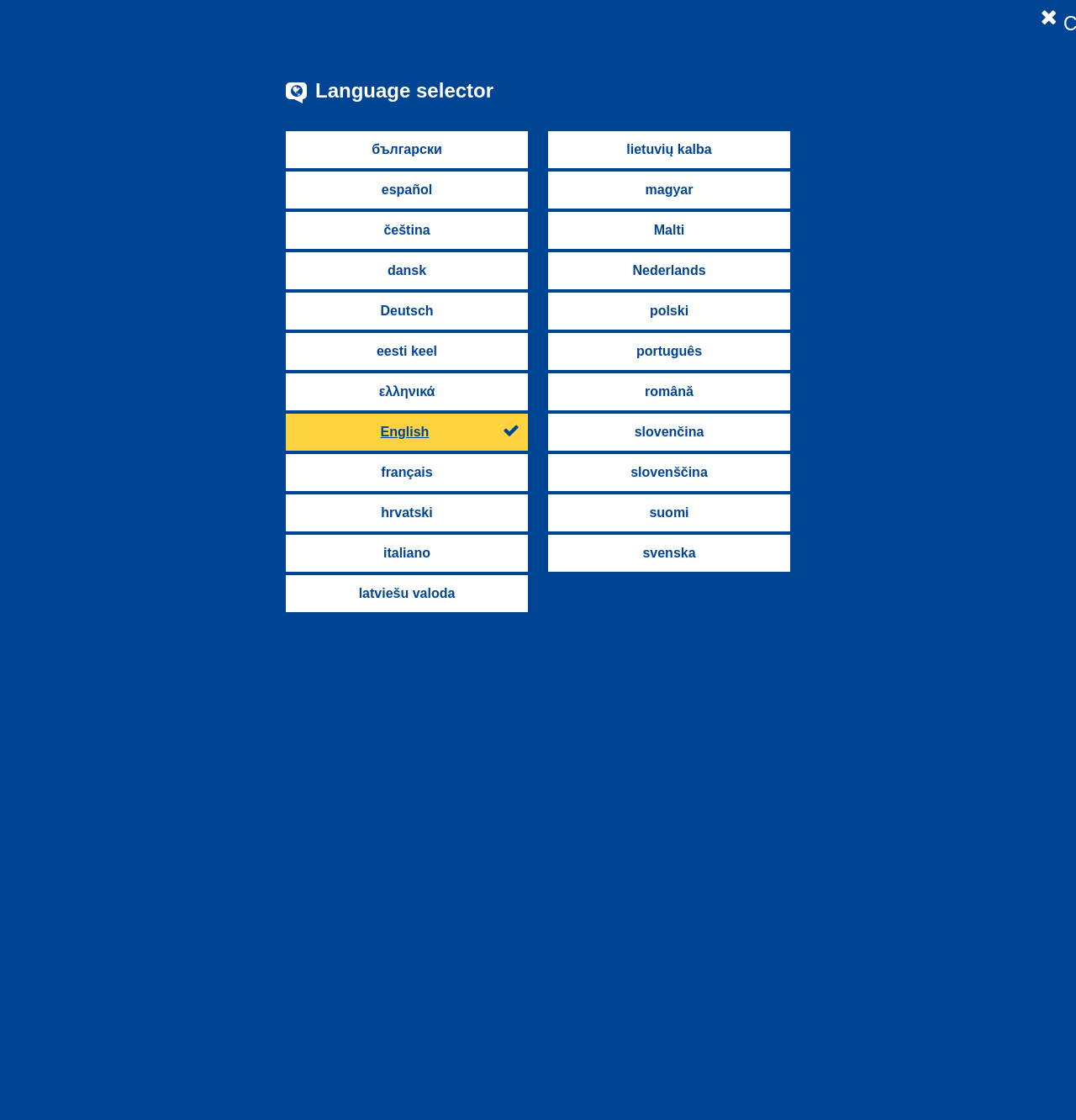Extract the primary header of the webpage and generate its text.

If my claim is to be considered in this country